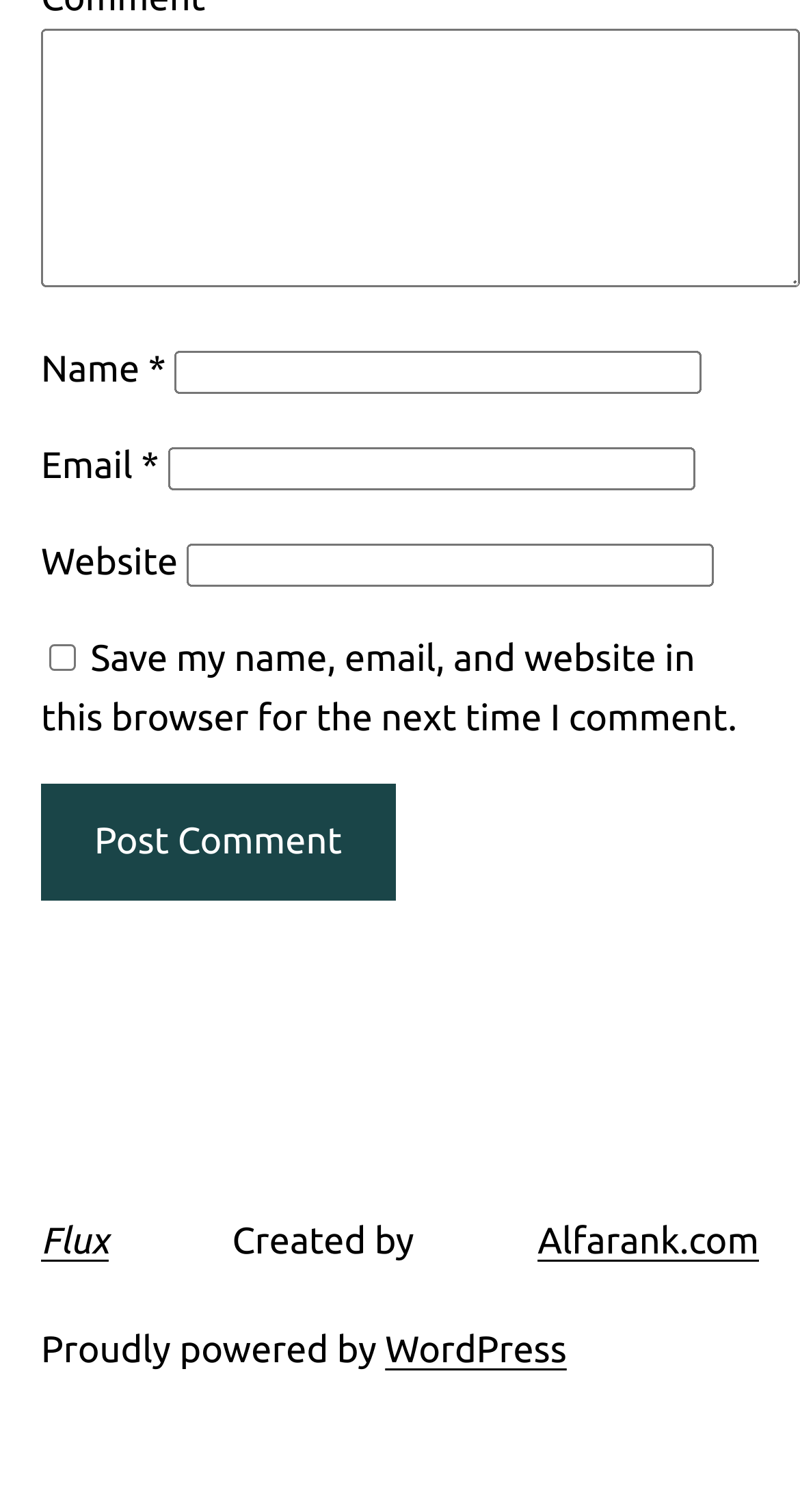Please determine the bounding box coordinates of the element's region to click for the following instruction: "Input your email".

[0.209, 0.296, 0.868, 0.325]